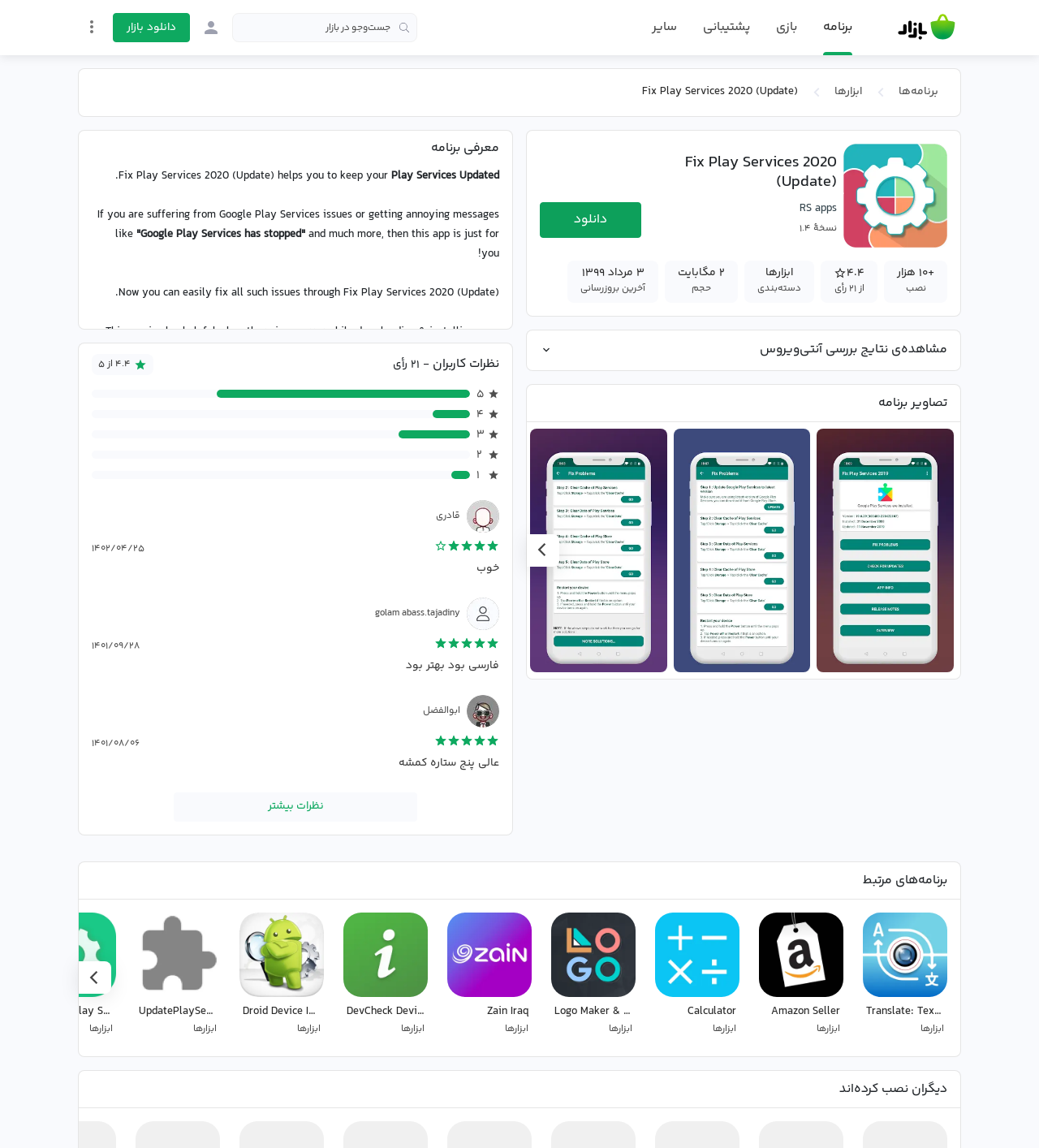Give a one-word or one-phrase response to the question: 
What is the name of the app?

Fix Play Services 2020 (Update)